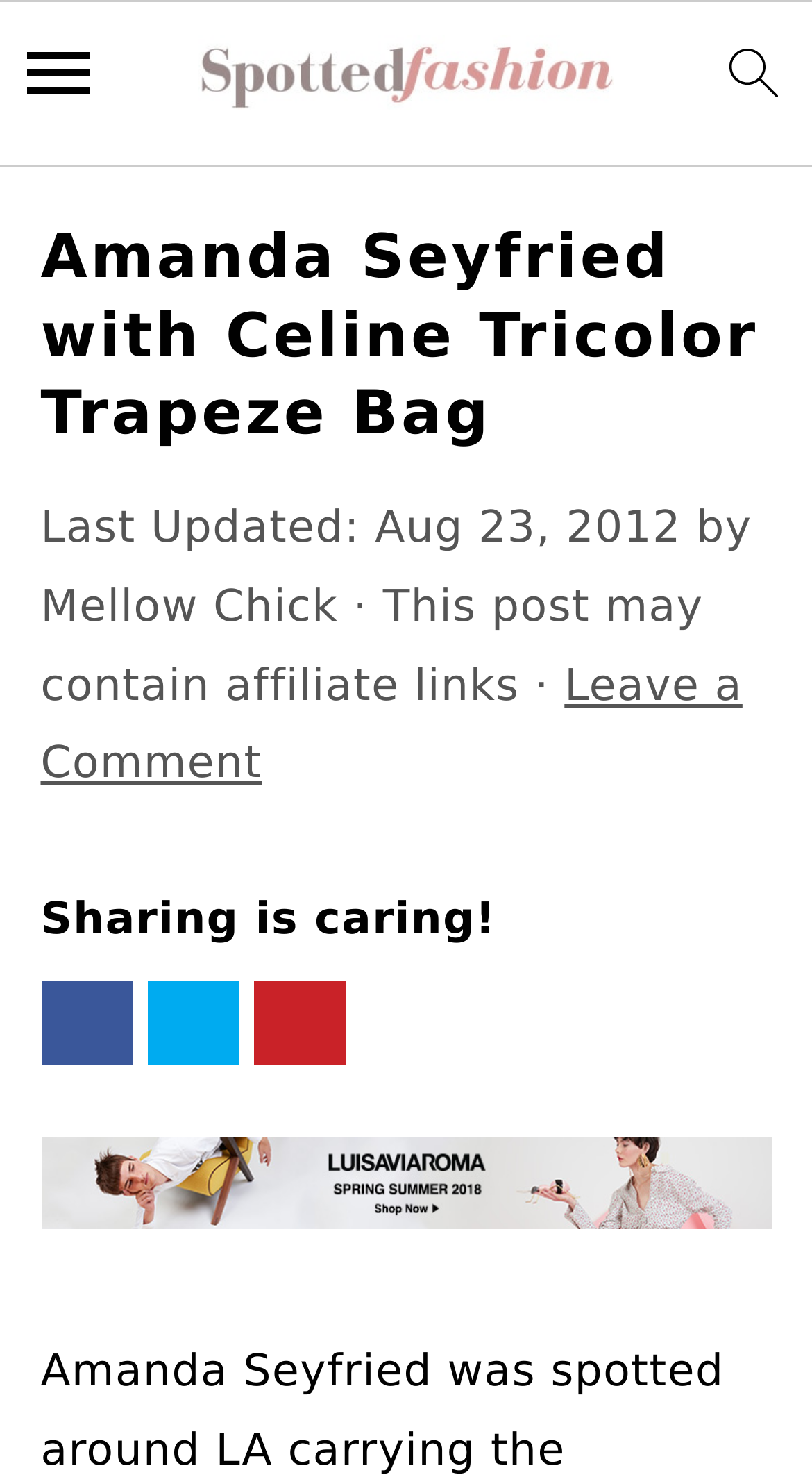What is the purpose of the button 'Save to Pinterest'?
Please give a well-detailed answer to the question.

The button 'Save to Pinterest' is located at the bottom of the webpage and its purpose is to allow users to save the article to their Pinterest account.